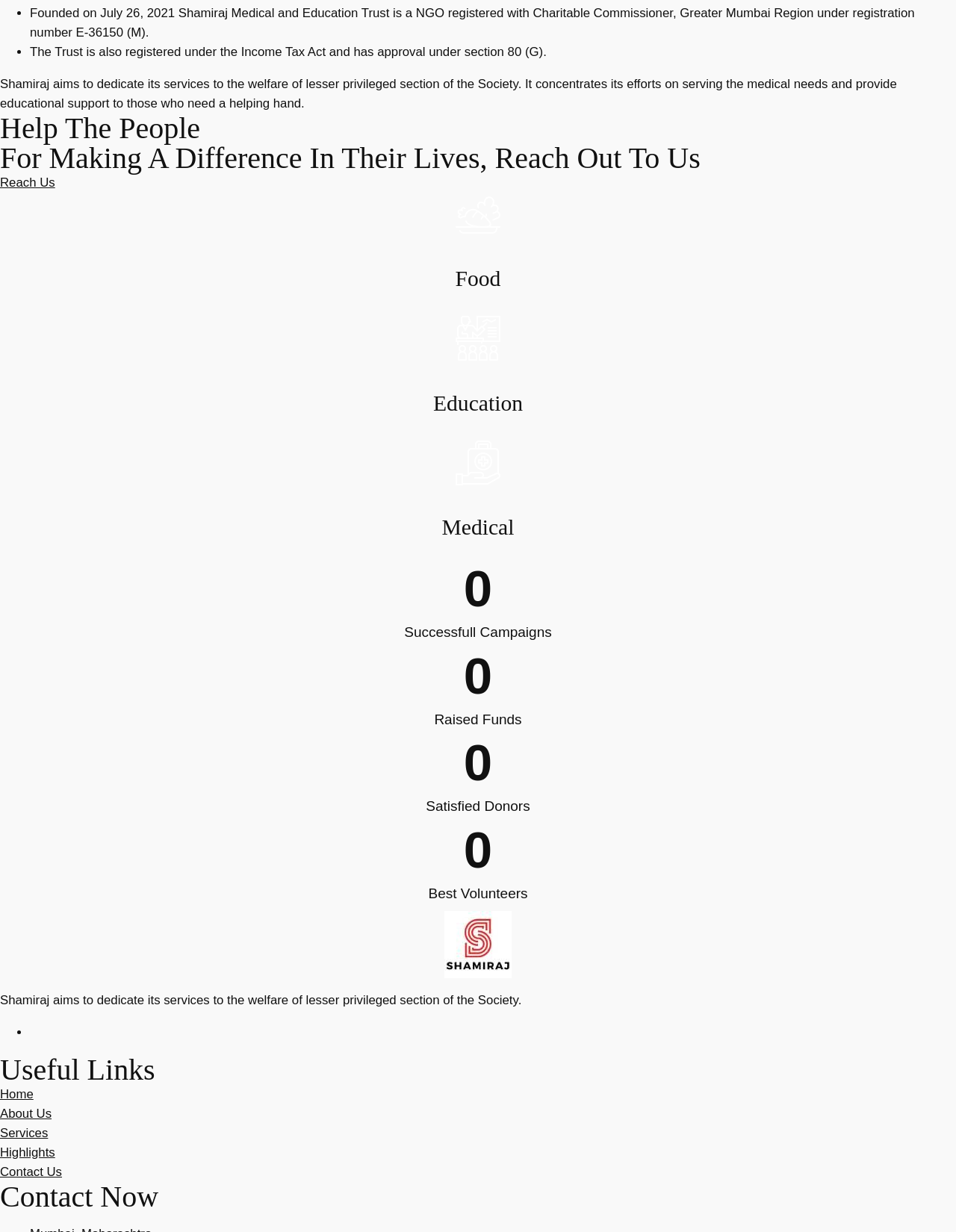What is the label of the button at the bottom of the webpage?
Using the image, elaborate on the answer with as much detail as possible.

The label of the button at the bottom of the webpage can be found by examining the text on the webpage, which states 'Contact Now'.